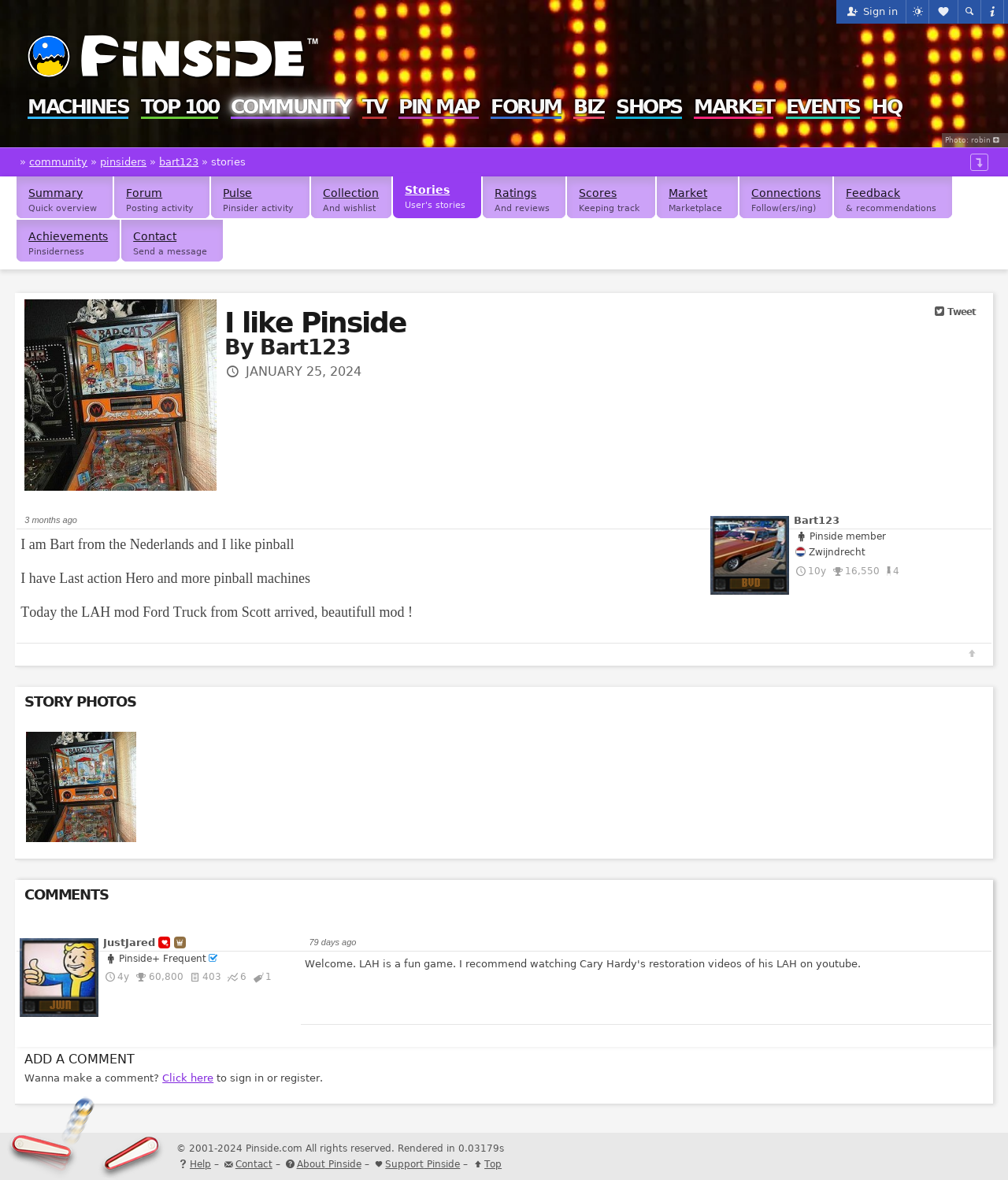Can you find the bounding box coordinates for the UI element given this description: "ContactSend a message"? Provide the coordinates as four float numbers between 0 and 1: [left, top, right, bottom].

[0.12, 0.186, 0.221, 0.222]